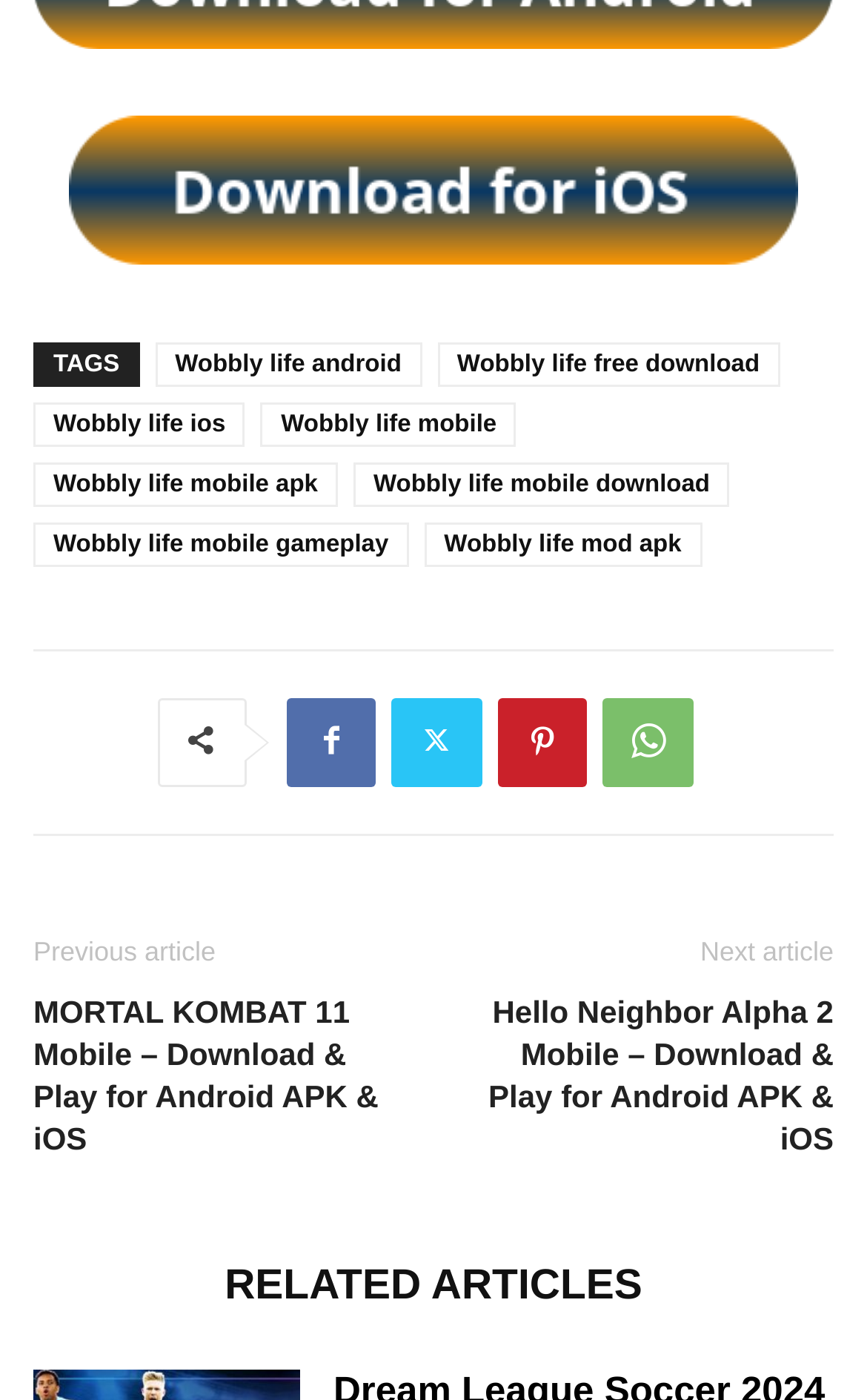Find the bounding box coordinates of the clickable region needed to perform the following instruction: "check August 2022". The coordinates should be provided as four float numbers between 0 and 1, i.e., [left, top, right, bottom].

None